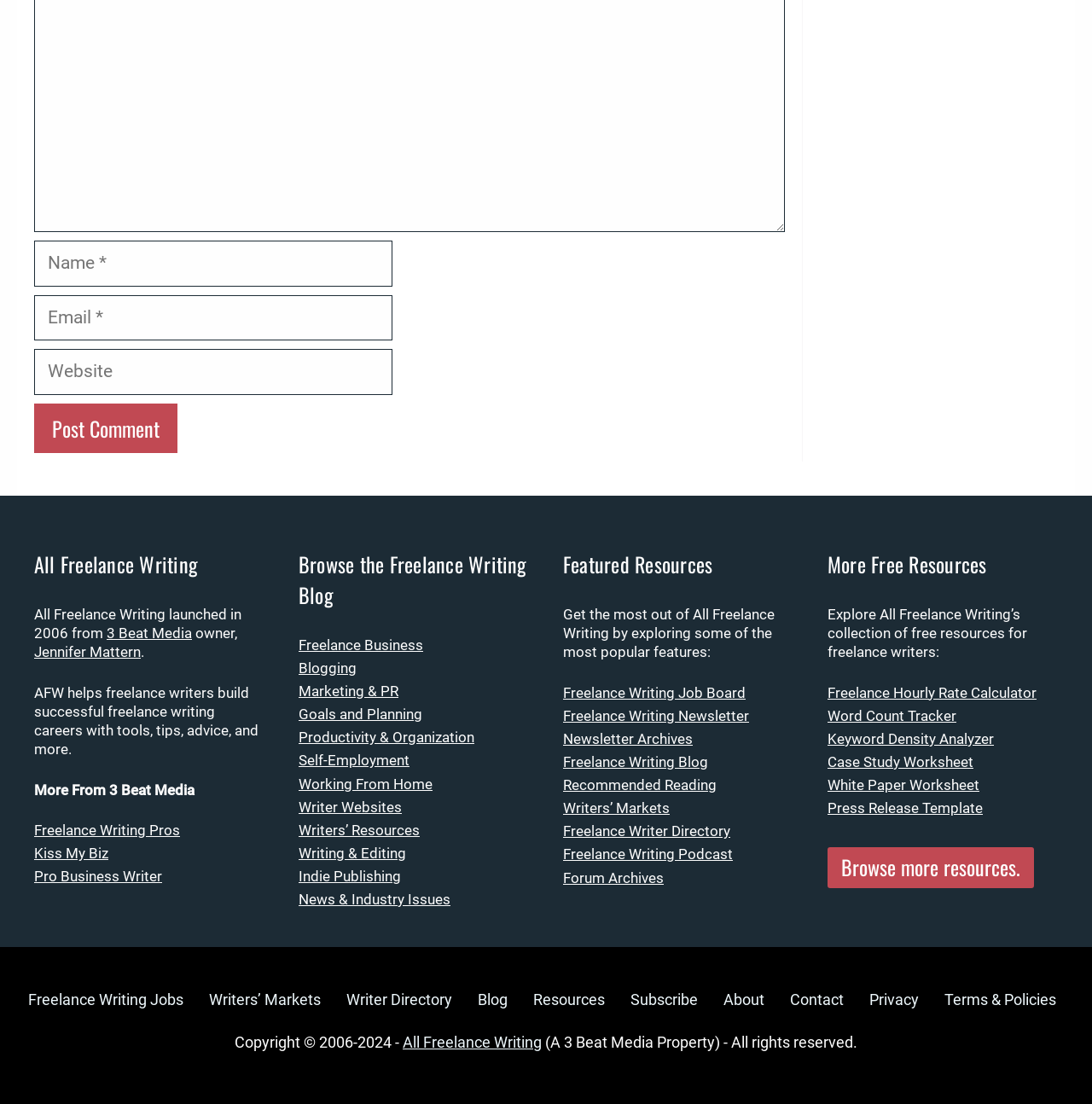Identify the bounding box coordinates of the region I need to click to complete this instruction: "Browse the Freelance Writing Blog".

[0.273, 0.48, 0.484, 0.553]